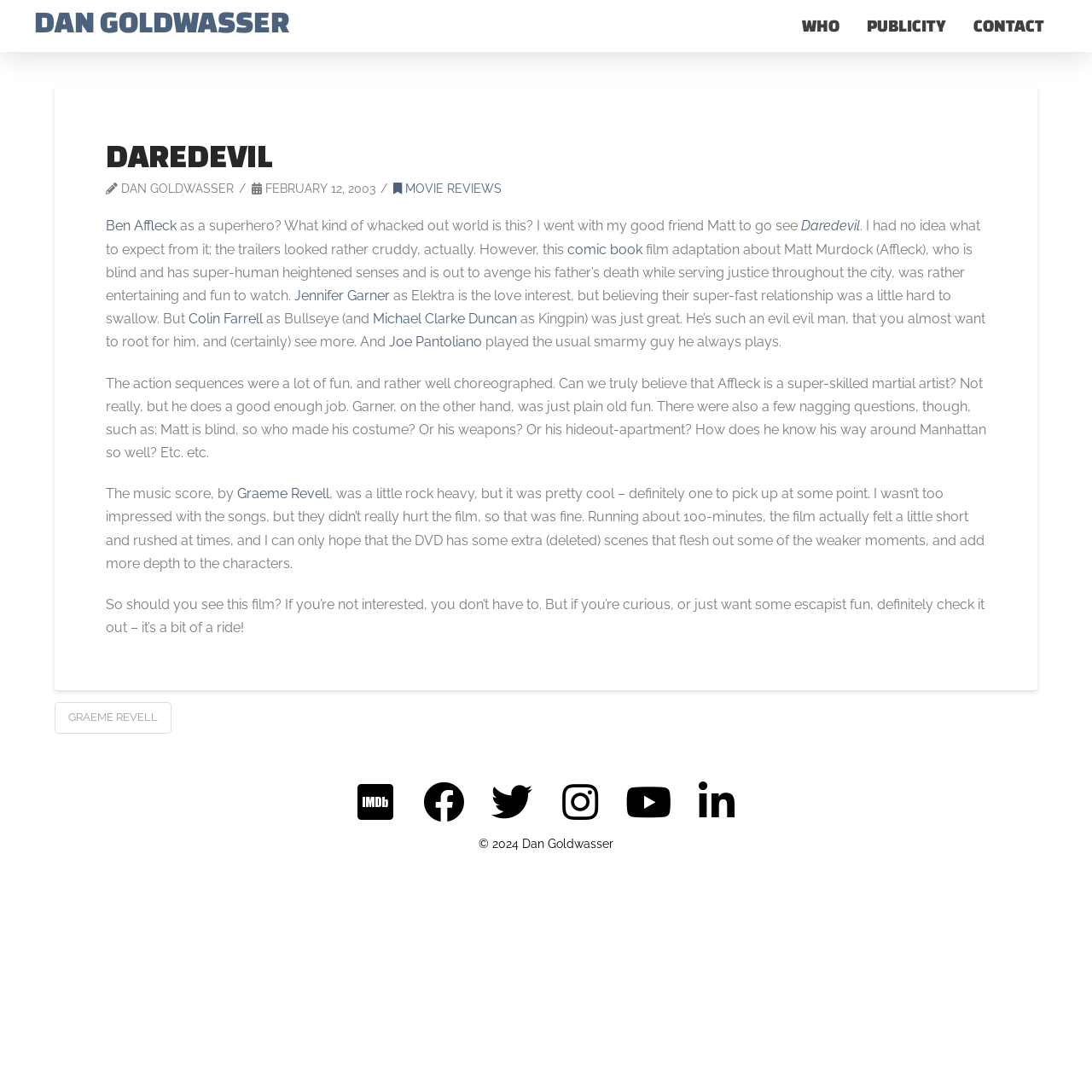Based on the element description, predict the bounding box coordinates (top-left x, top-left y, bottom-right x, bottom-right y) for the UI element in the screenshot: Publicity

[0.781, 0.006, 0.879, 0.041]